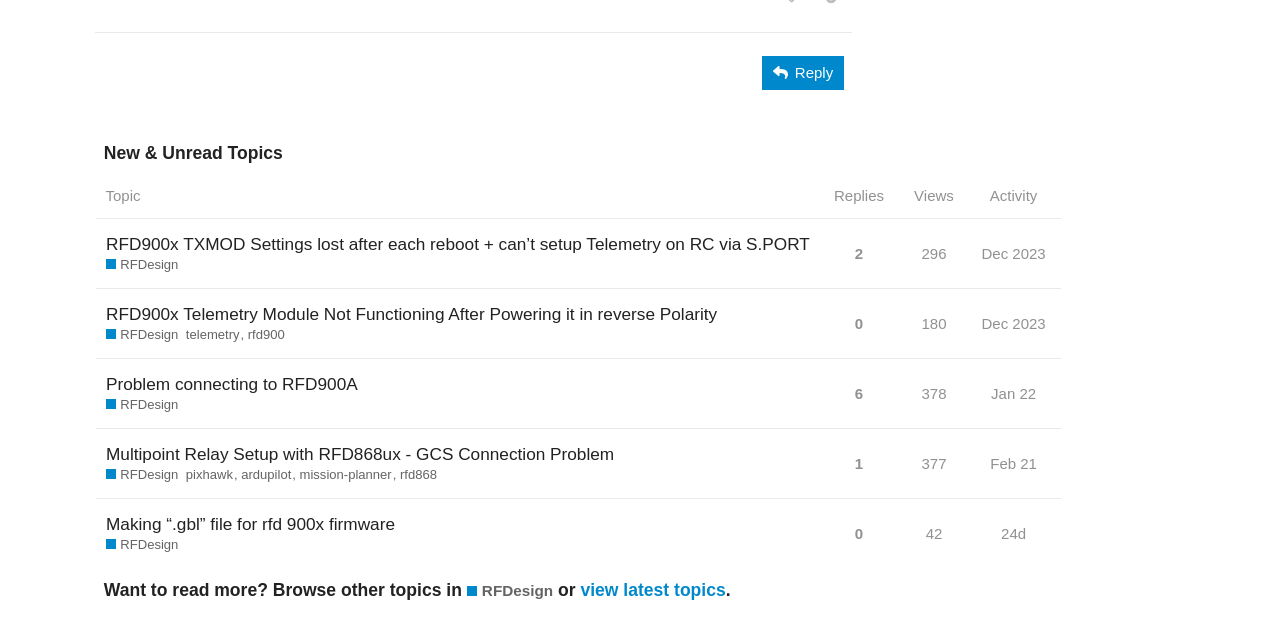Please identify the bounding box coordinates of the area that needs to be clicked to follow this instruction: "Read more about 'RFDesign'".

[0.365, 0.928, 0.432, 0.962]